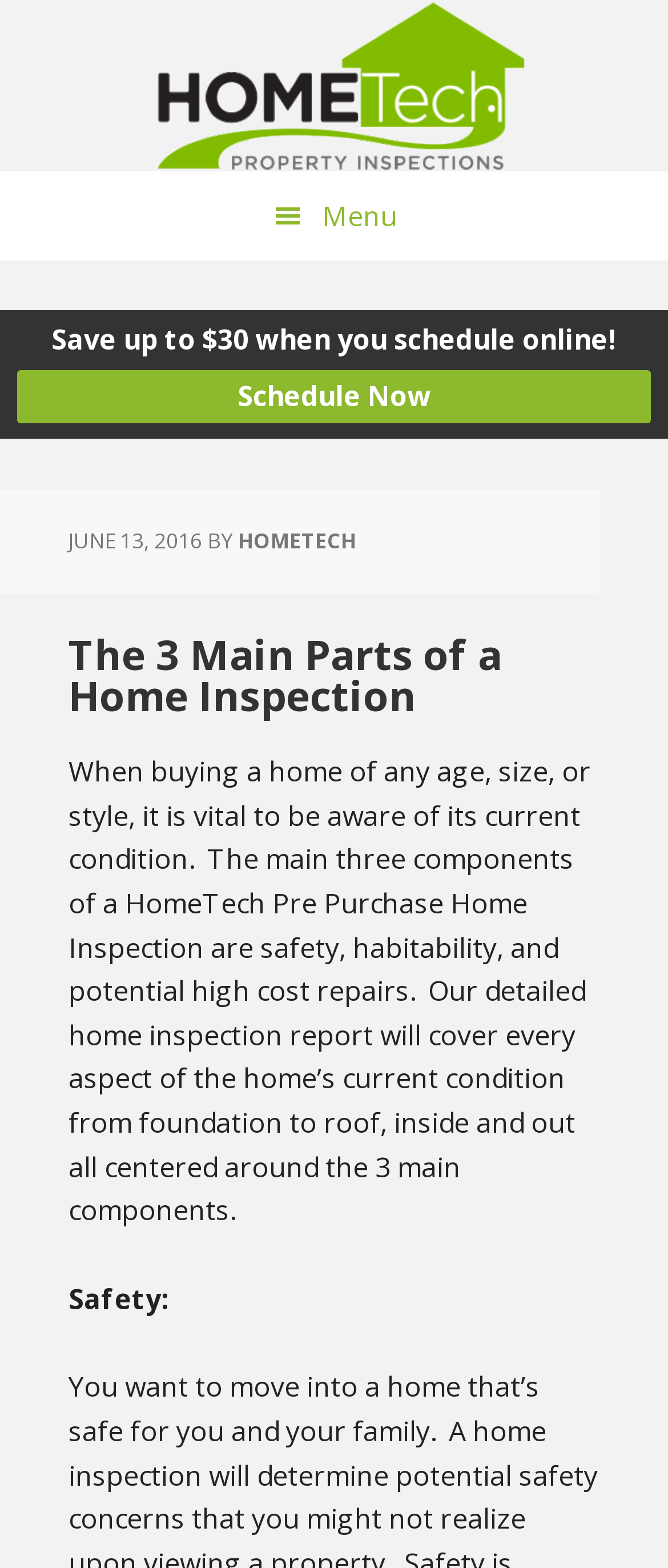Please find the bounding box coordinates (top-left x, top-left y, bottom-right x, bottom-right y) in the screenshot for the UI element described as follows: Menu

[0.0, 0.109, 1.0, 0.166]